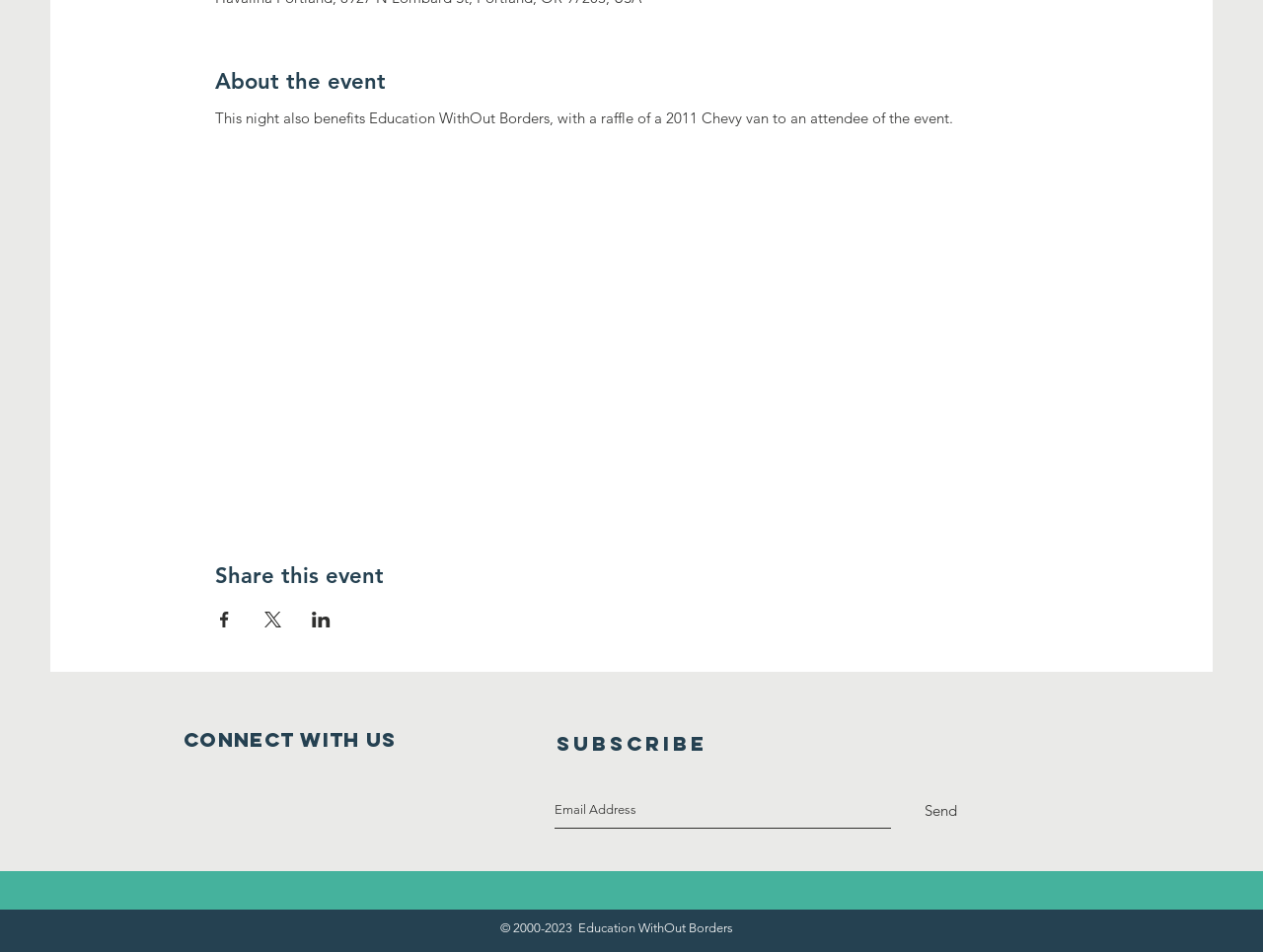Respond to the question below with a single word or phrase: What is required to subscribe?

Email Address